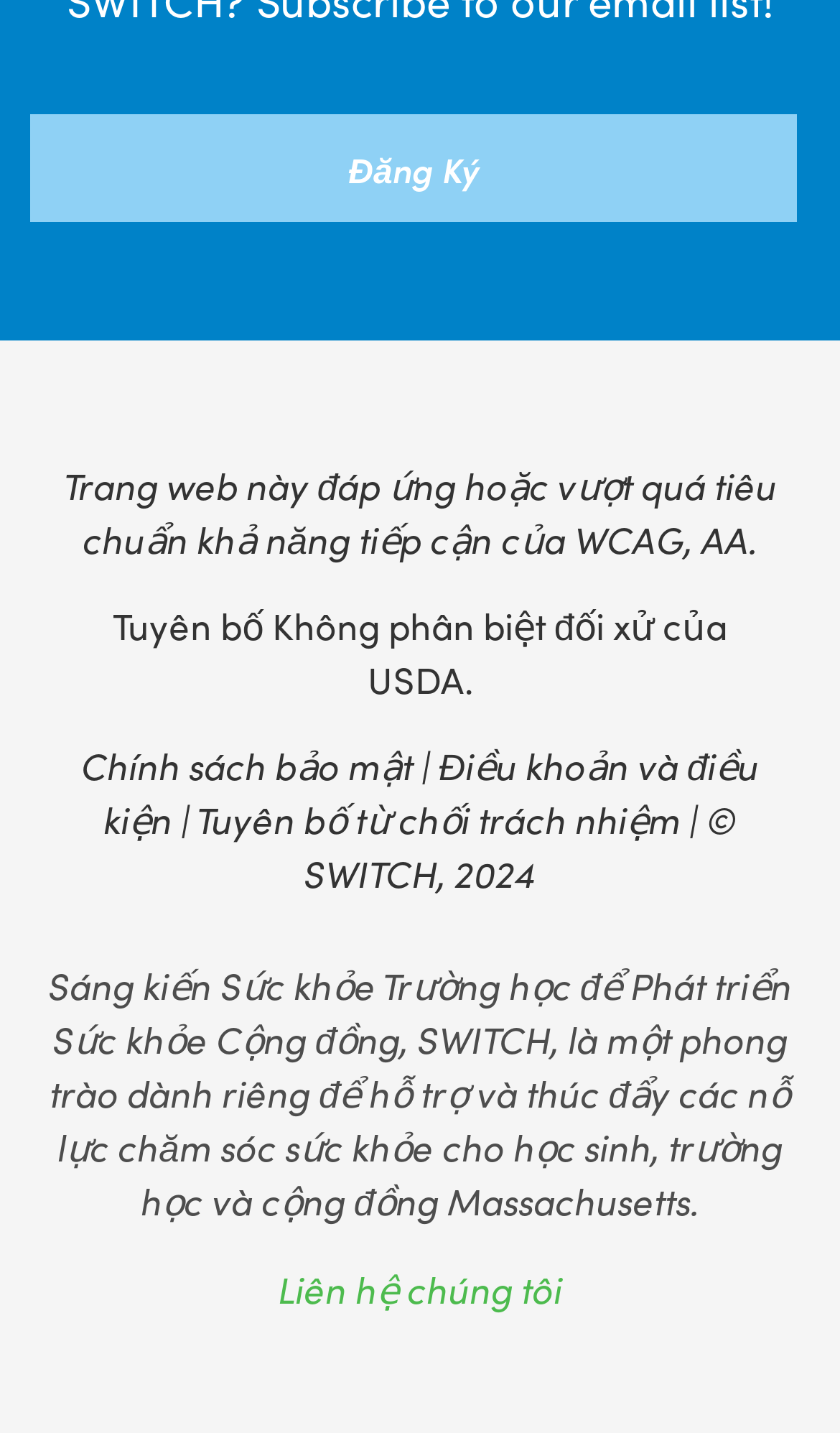What is the name of the initiative?
Please respond to the question with a detailed and informative answer.

The name of the initiative can be found in the static text element 'Sáng kiến Sức khỏe Trường học để Phát triển Sức khỏe Cộng đồng, SWITCH, là một phong trào dành riêng để hỗ trợ và thúc đẩy các nỗ lực chăm sóc sức khỏe cho học sinh, trường học và cộng đồng Massachusetts.' which is located at the bottom of the webpage.